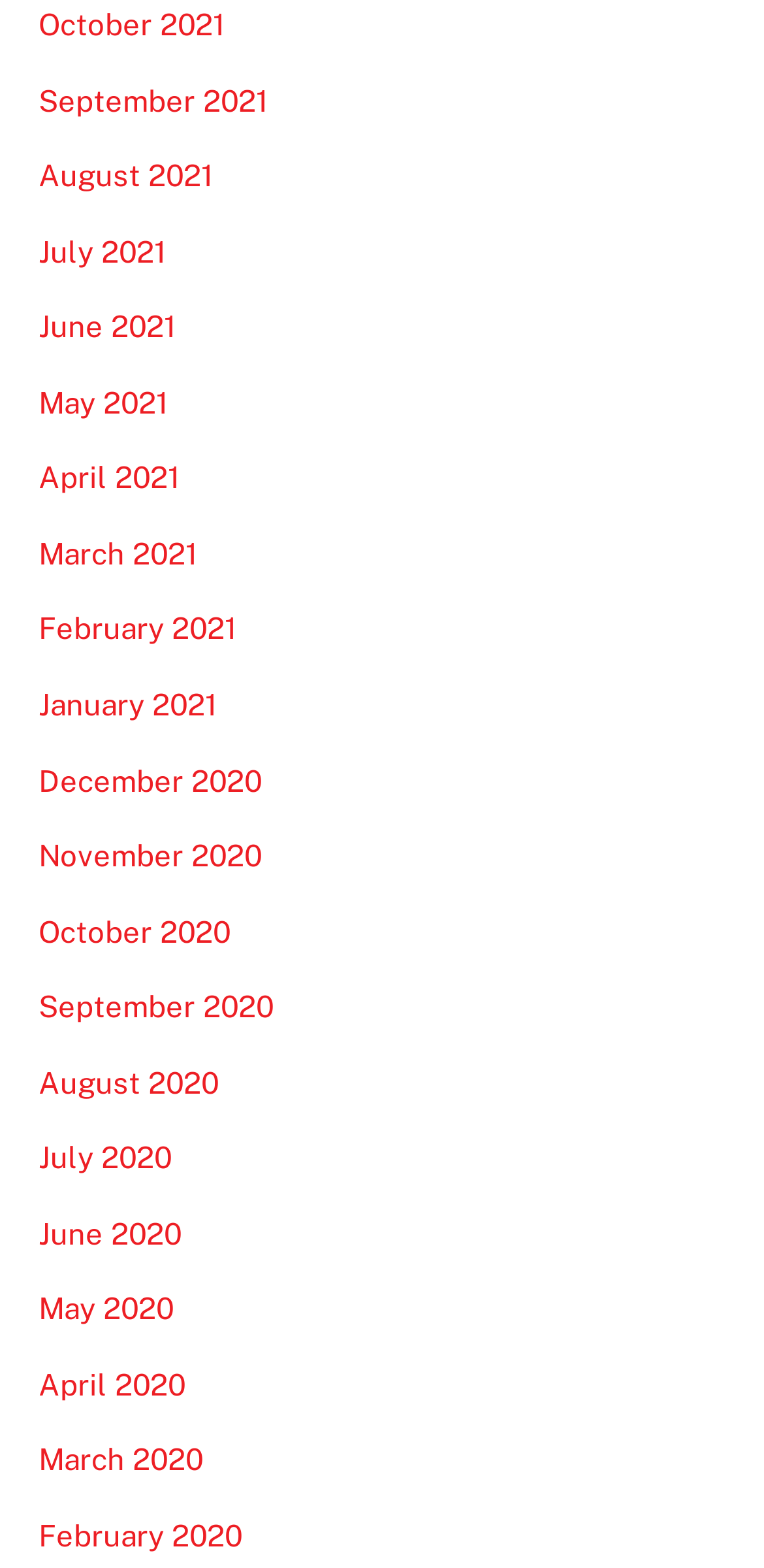Answer the question with a brief word or phrase:
Are the links arranged in chronological order?

Yes